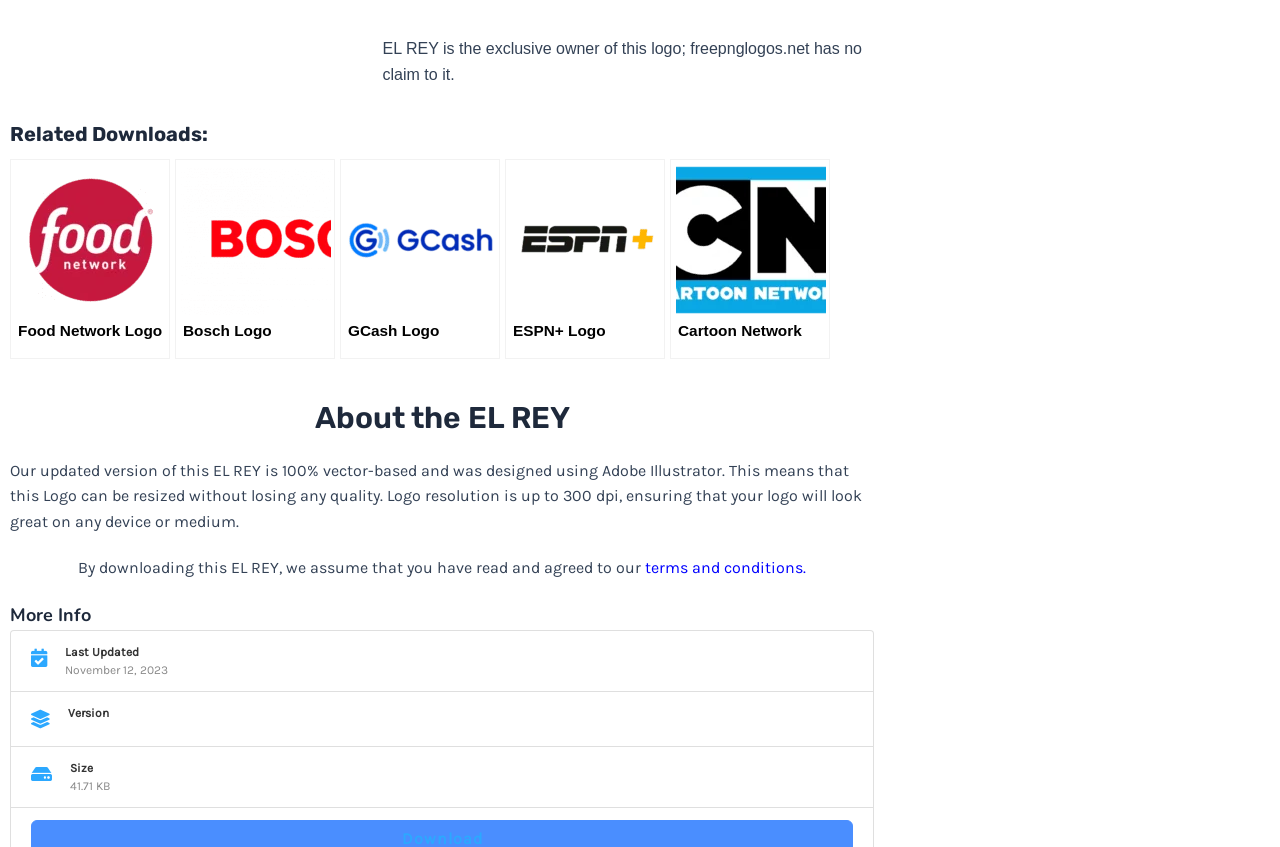Specify the bounding box coordinates for the region that must be clicked to perform the given instruction: "Post a comment".

None